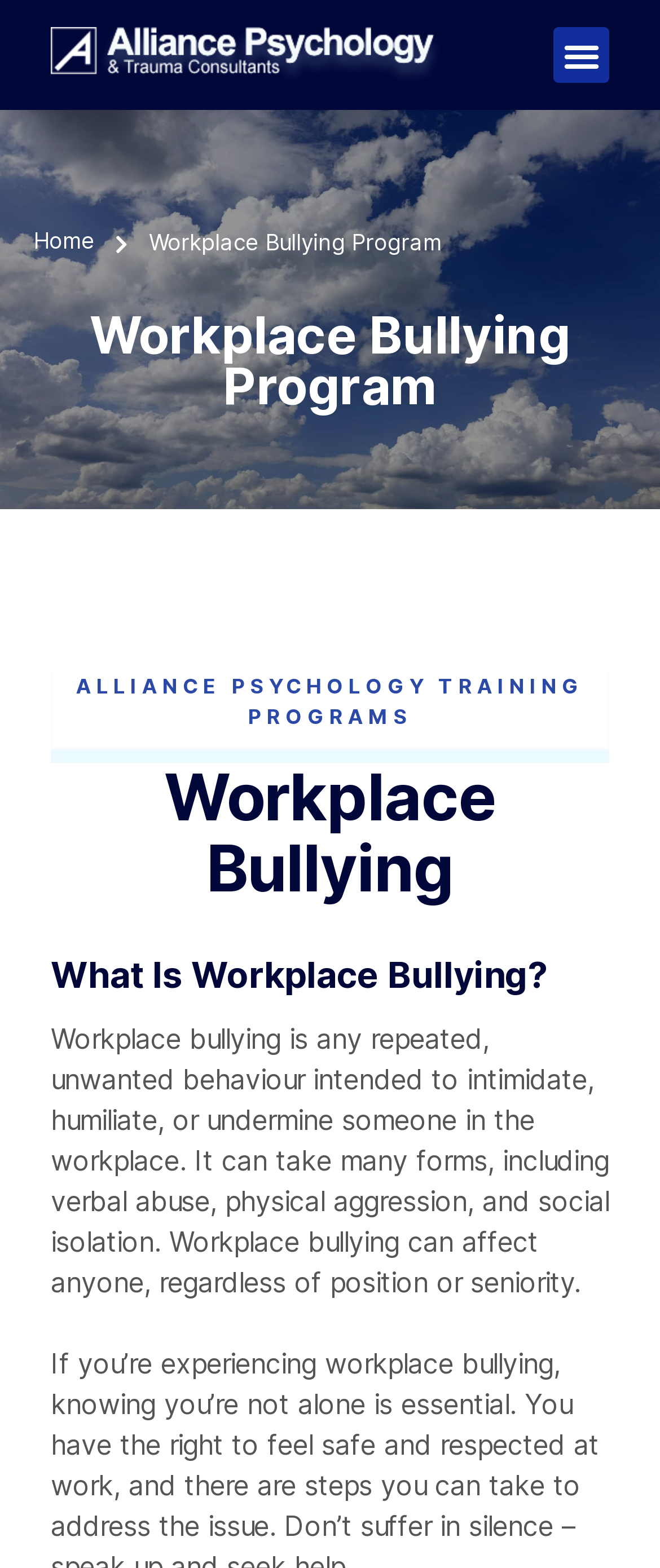Provide a brief response to the question using a single word or phrase: 
What is the name of the psychology training program?

Alliance Psychology